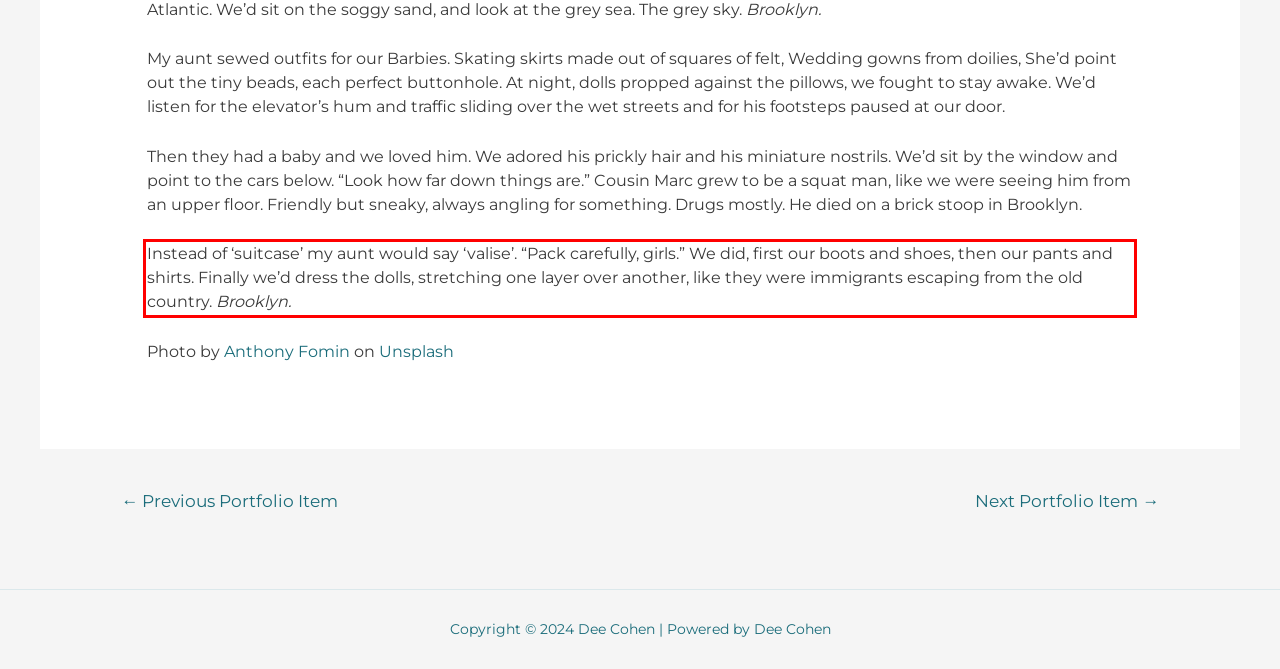From the given screenshot of a webpage, identify the red bounding box and extract the text content within it.

Instead of ‘suitcase’ my aunt would say ‘valise’. “Pack carefully, girls.” We did, first our boots and shoes, then our pants and shirts. Finally we’d dress the dolls, stretching one layer over another, like they were immigrants escaping from the old country. Brooklyn.